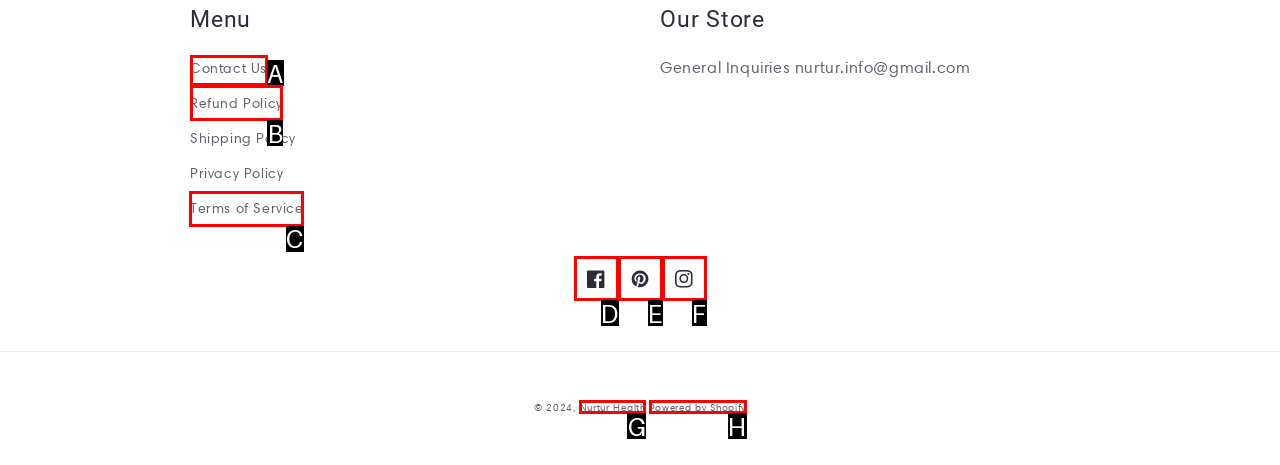Which lettered option should be clicked to perform the following task: Check Terms of Service
Respond with the letter of the appropriate option.

C